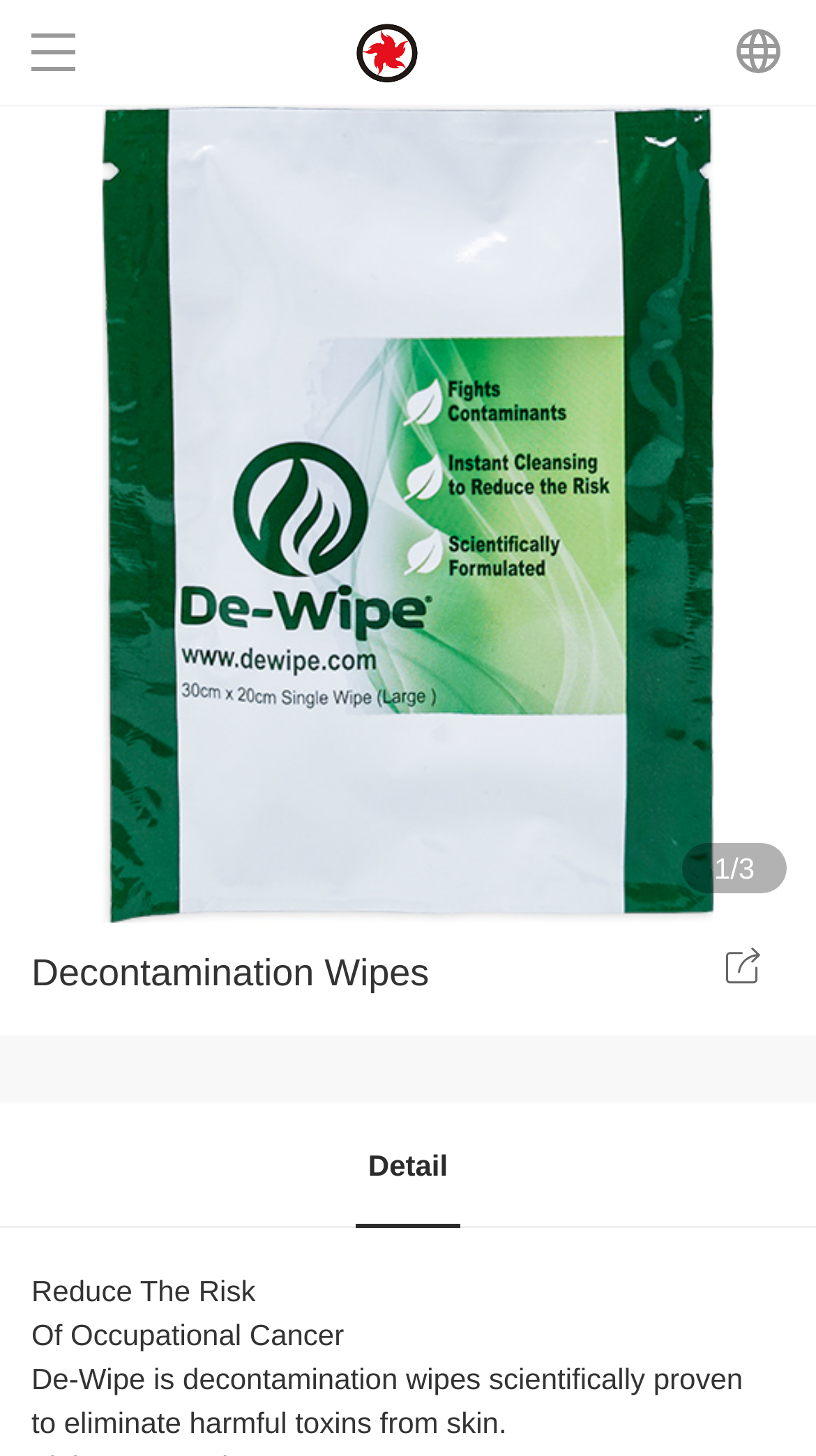Utilize the details in the image to thoroughly answer the following question: What is the purpose of De-Wipe?

According to the webpage, De-Wipe is a decontamination wipe that is scientifically proven to eliminate harmful toxins from skin, as stated in the text 'De-Wipe is decontamination wipes scientifically proven to eliminate harmful toxins from skin.'